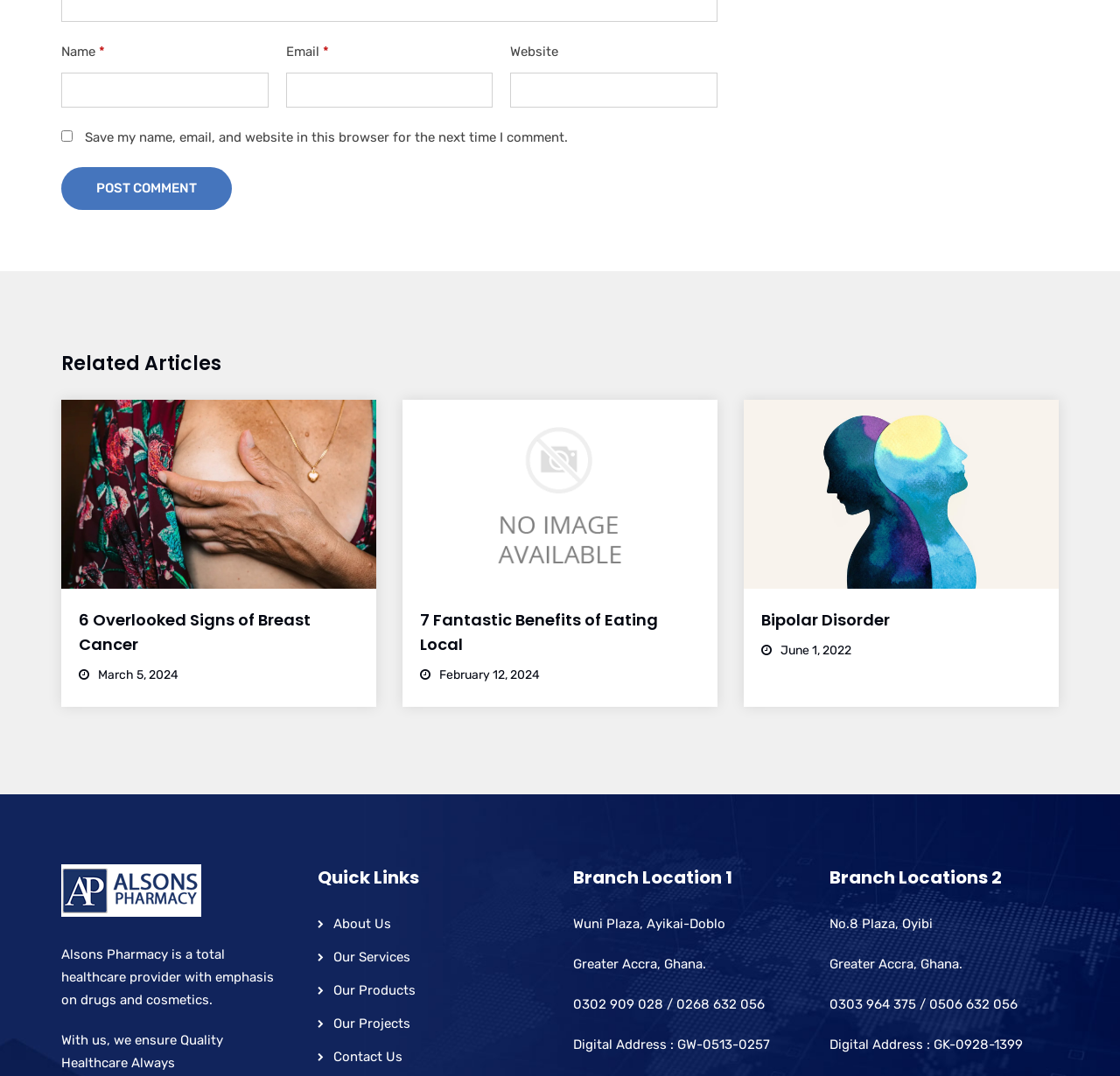Answer the following query concisely with a single word or phrase:
How many related articles are listed?

3